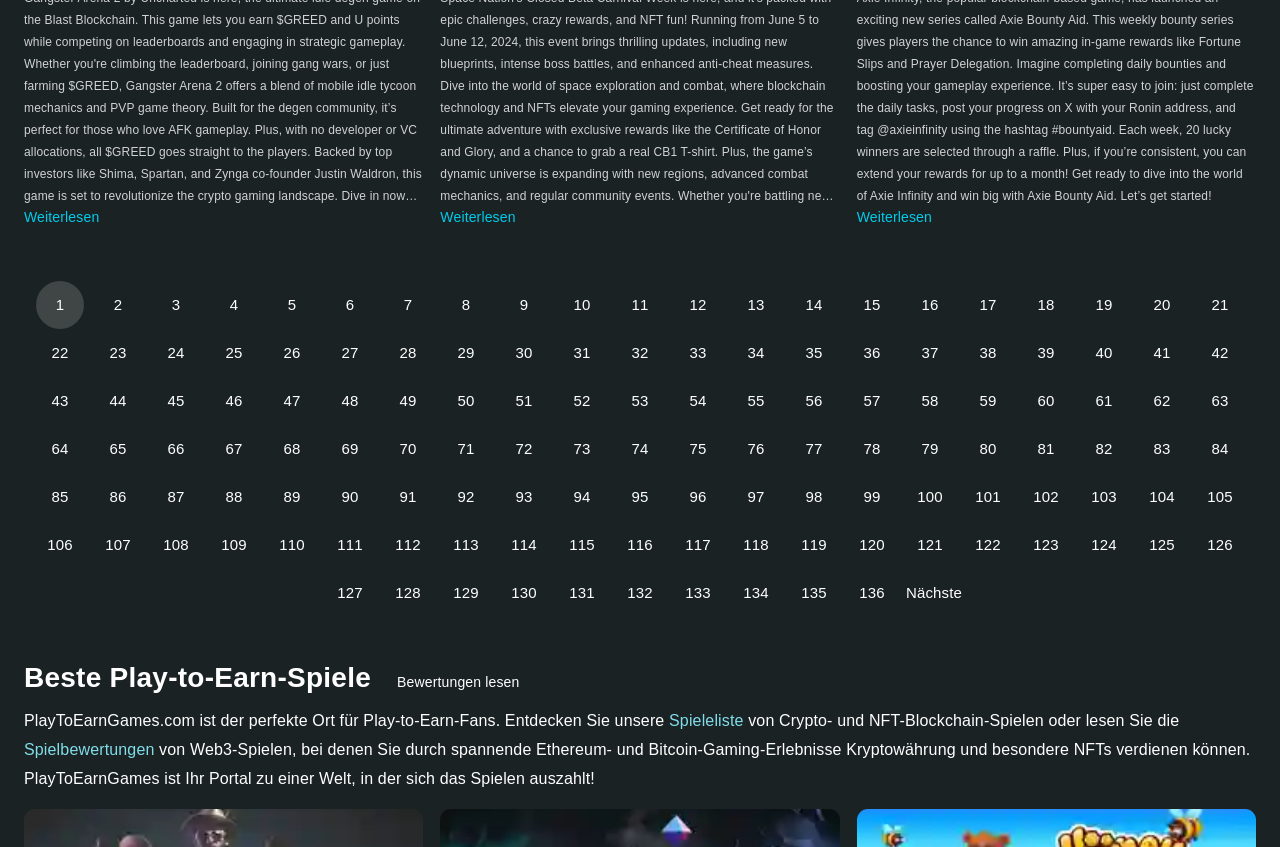Please locate the bounding box coordinates of the element that should be clicked to achieve the given instruction: "Read more about the second article".

[0.344, 0.247, 0.403, 0.266]